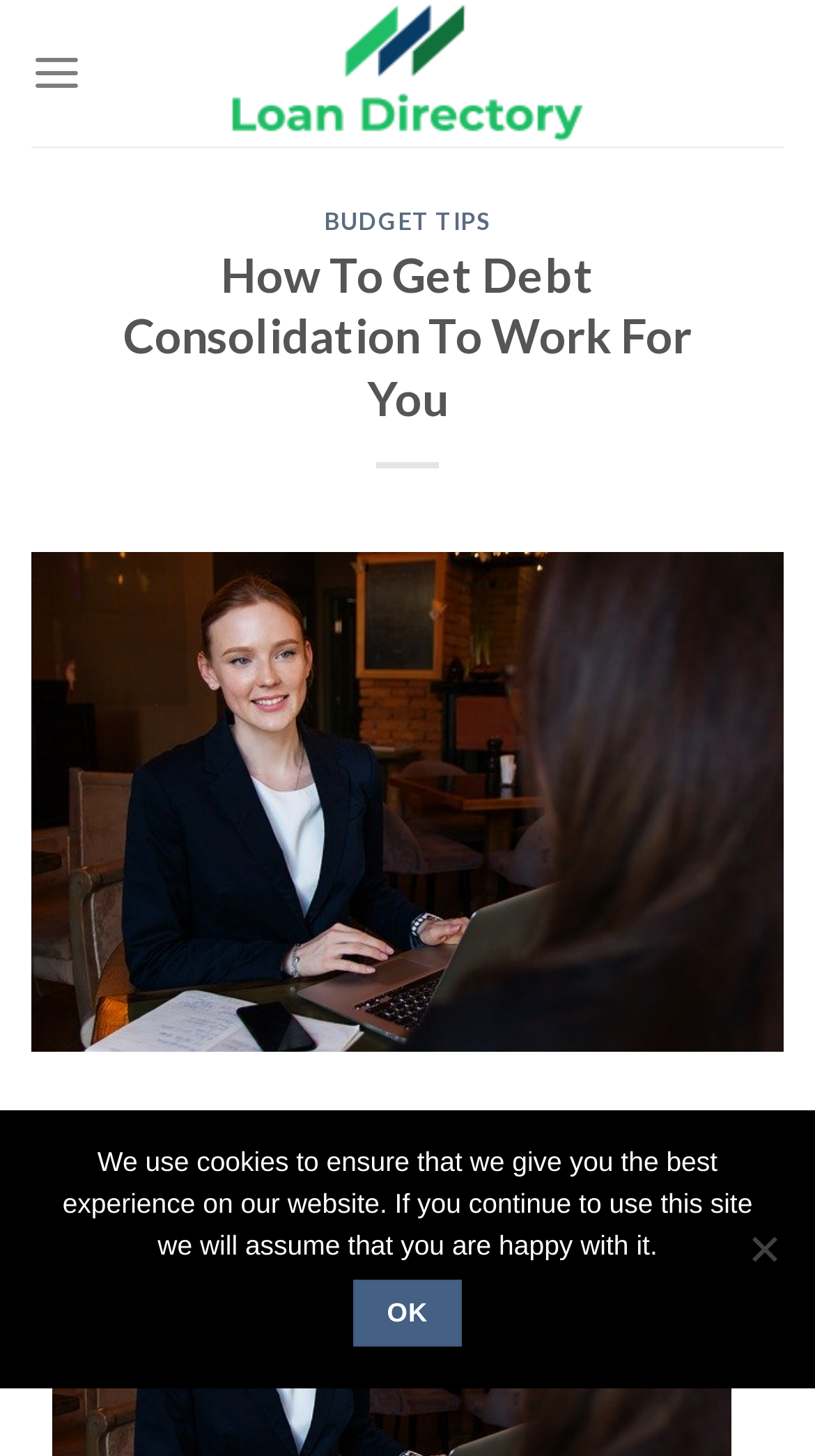Locate the UI element described by aria-label="Menu" and provide its bounding box coordinates. Use the format (top-left x, top-left y, bottom-right x, bottom-right y) with all values as floating point numbers between 0 and 1.

[0.038, 0.015, 0.101, 0.086]